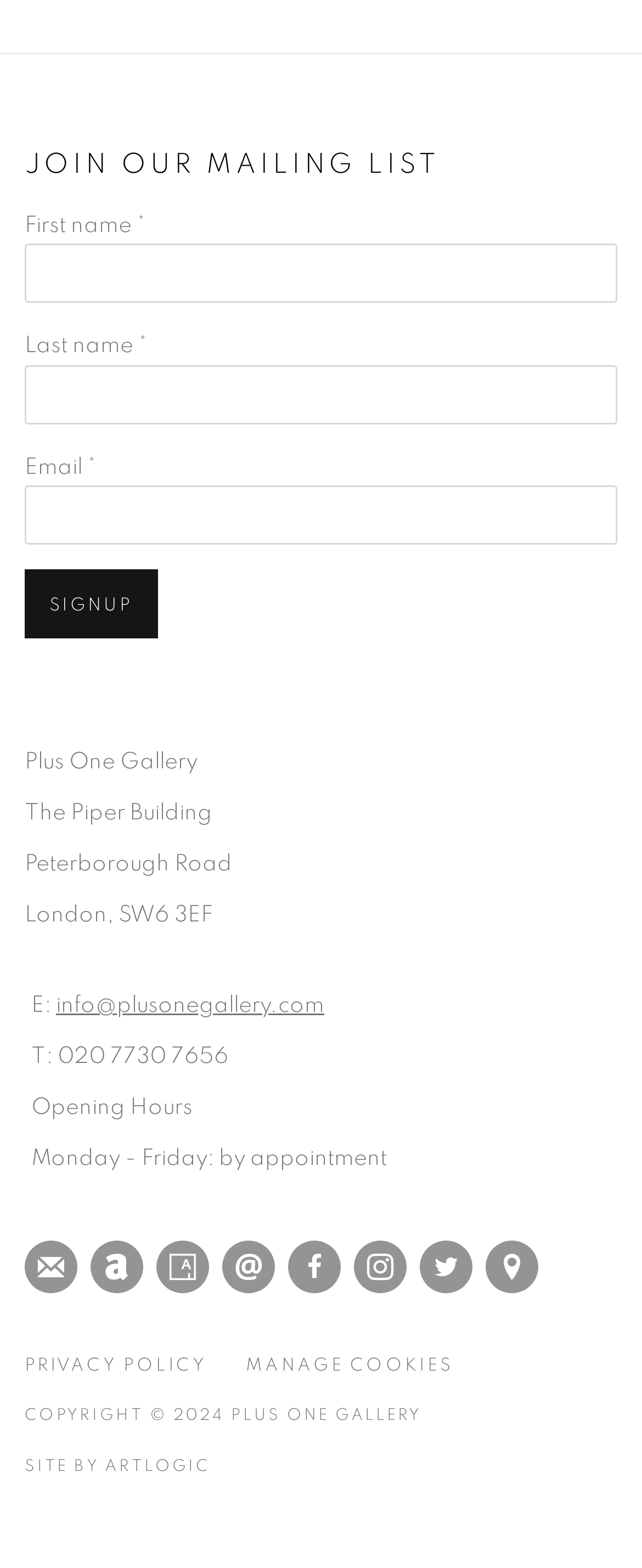What is the gallery's location?
Using the image as a reference, deliver a detailed and thorough answer to the question.

I found the location by reading the address listed on the webpage, which includes the building name, street name, city, and postal code.